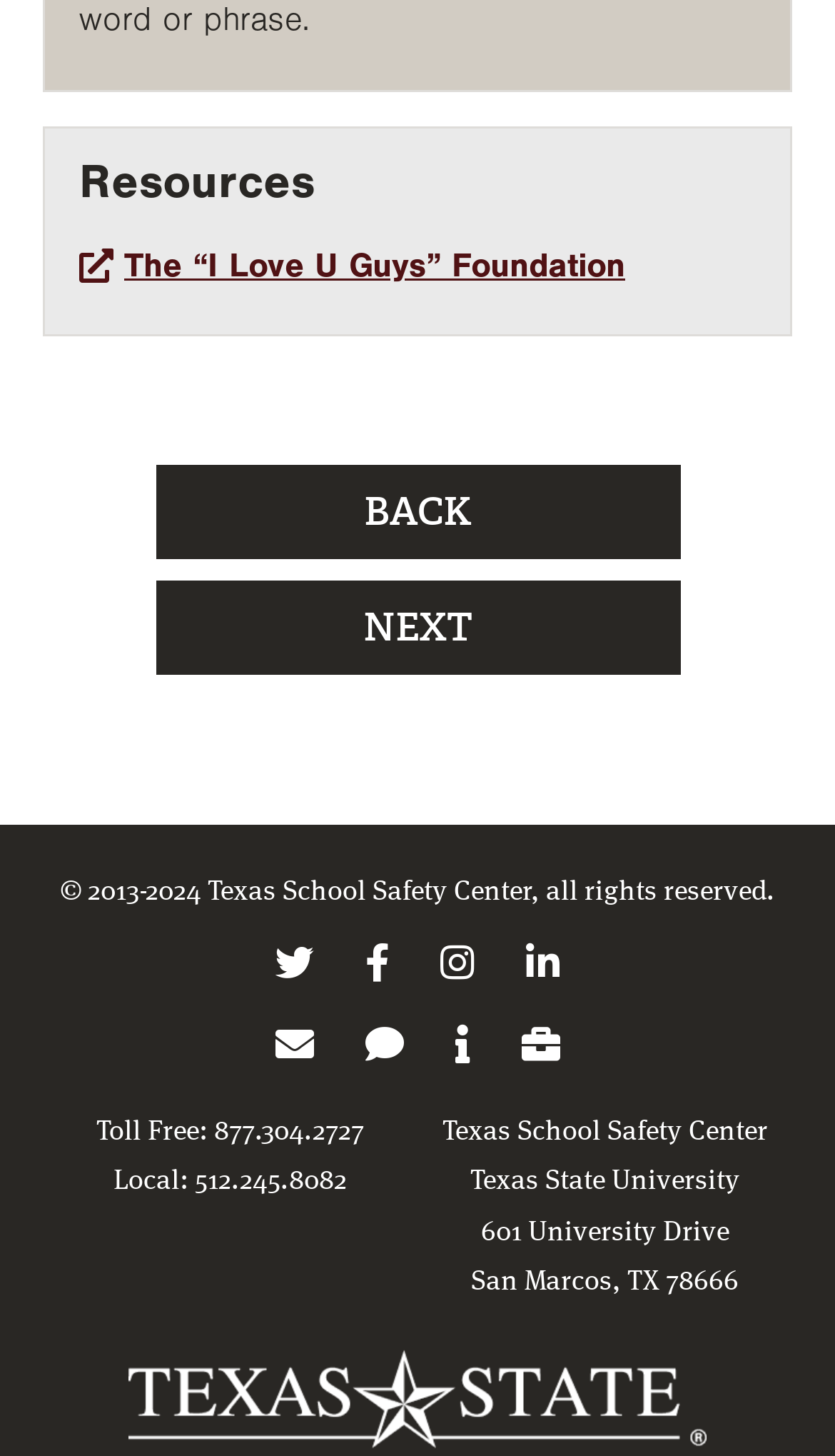What is the address of the Texas School Safety Center?
Refer to the image and offer an in-depth and detailed answer to the question.

The StaticText '601 University Drive' and 'San Marcos, TX 78666' are present on the webpage, which together provide the address of the Texas School Safety Center.